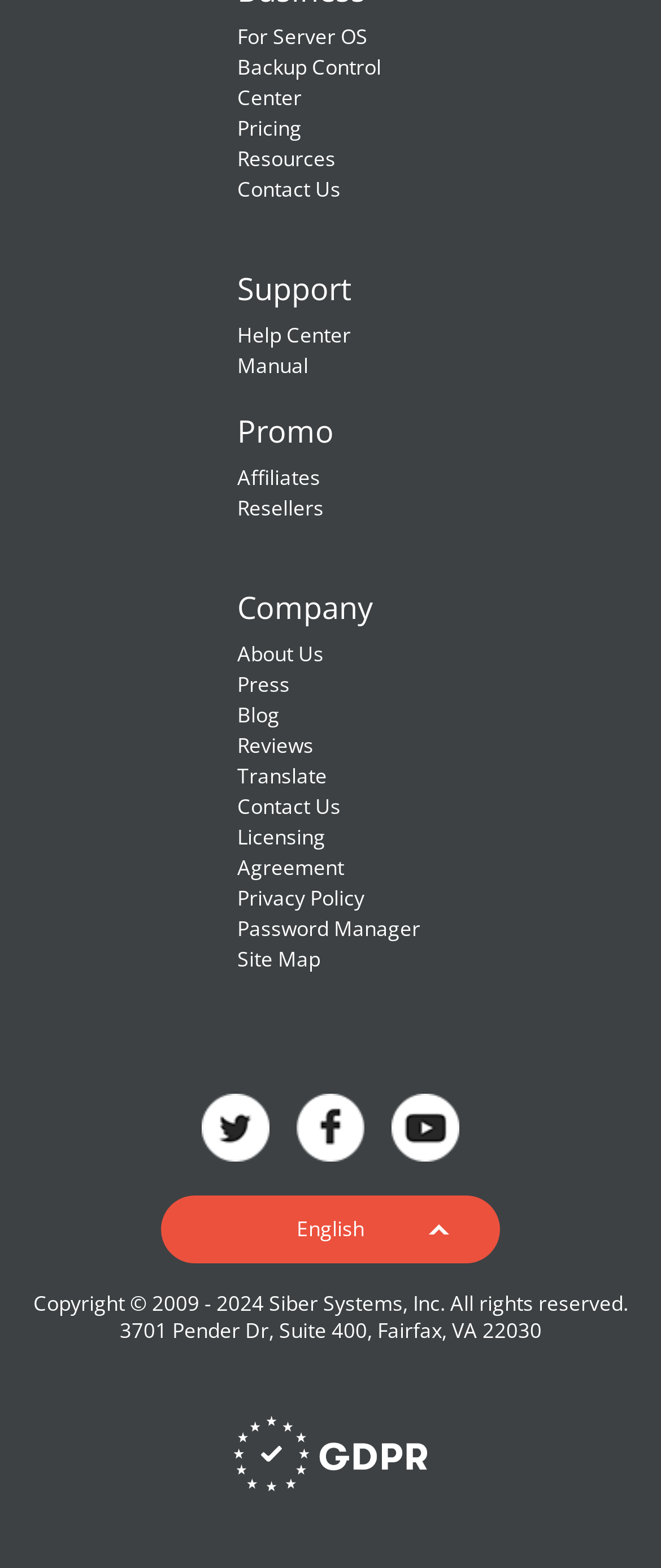Given the webpage screenshot, identify the bounding box of the UI element that matches this description: "Español-419".

[0.269, 0.828, 0.731, 0.86]